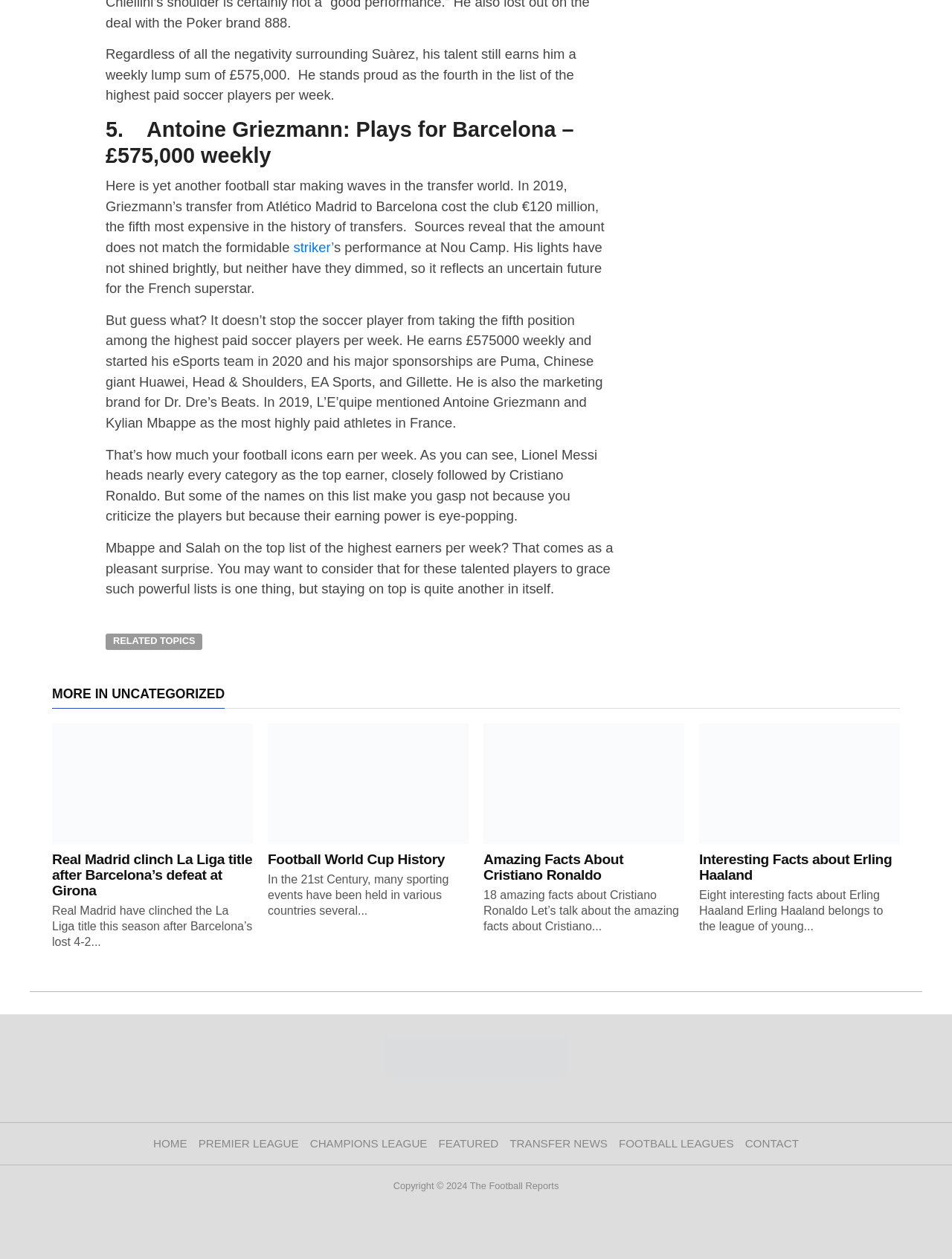Please specify the bounding box coordinates of the element that should be clicked to execute the given instruction: 'Click on the link to read more about Antoine Griezmann'. Ensure the coordinates are four float numbers between 0 and 1, expressed as [left, top, right, bottom].

[0.308, 0.19, 0.351, 0.203]